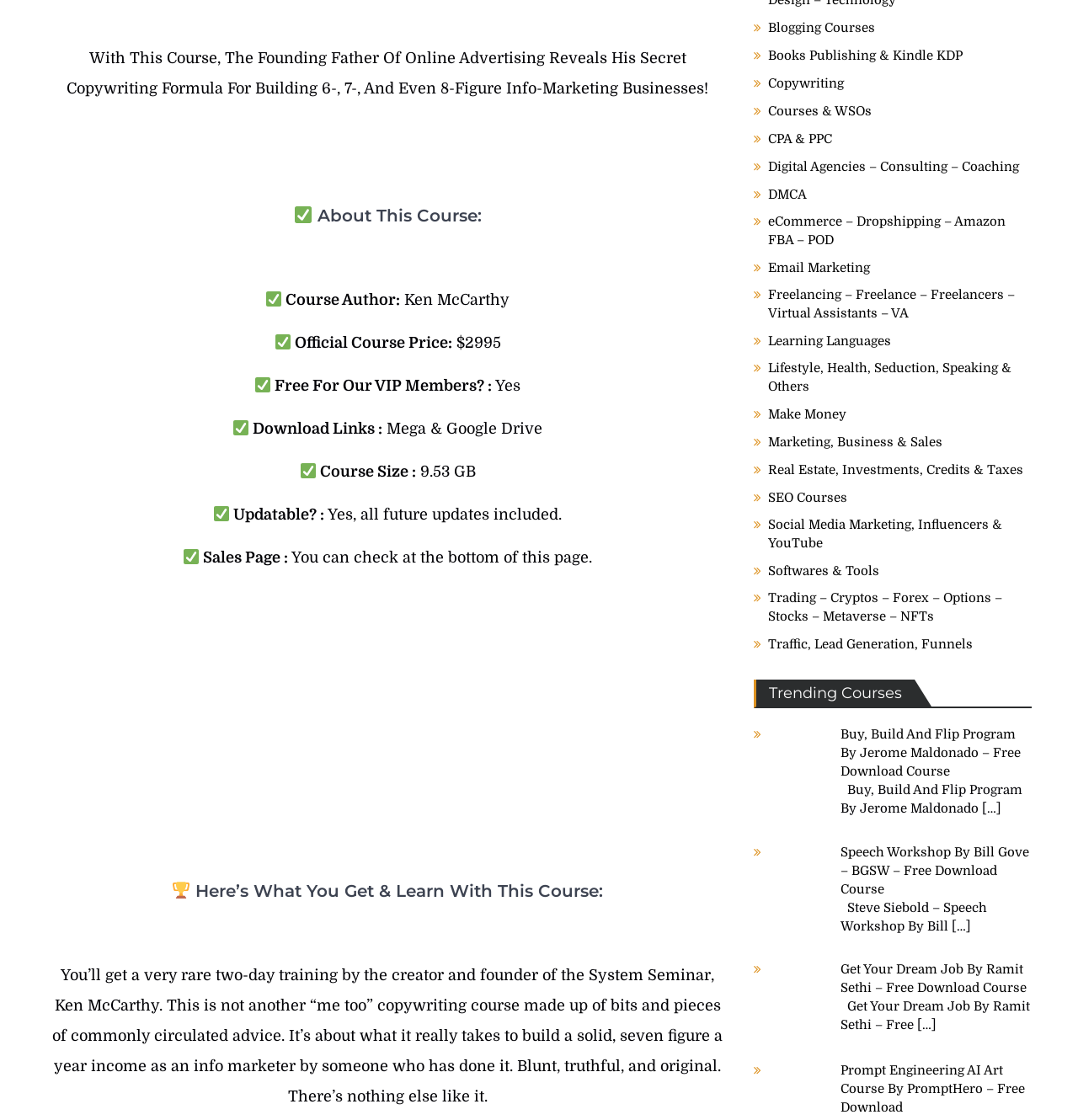Determine the bounding box coordinates of the region I should click to achieve the following instruction: "Click on 'Trending Courses'". Ensure the bounding box coordinates are four float numbers between 0 and 1, i.e., [left, top, right, bottom].

[0.702, 0.607, 0.848, 0.631]